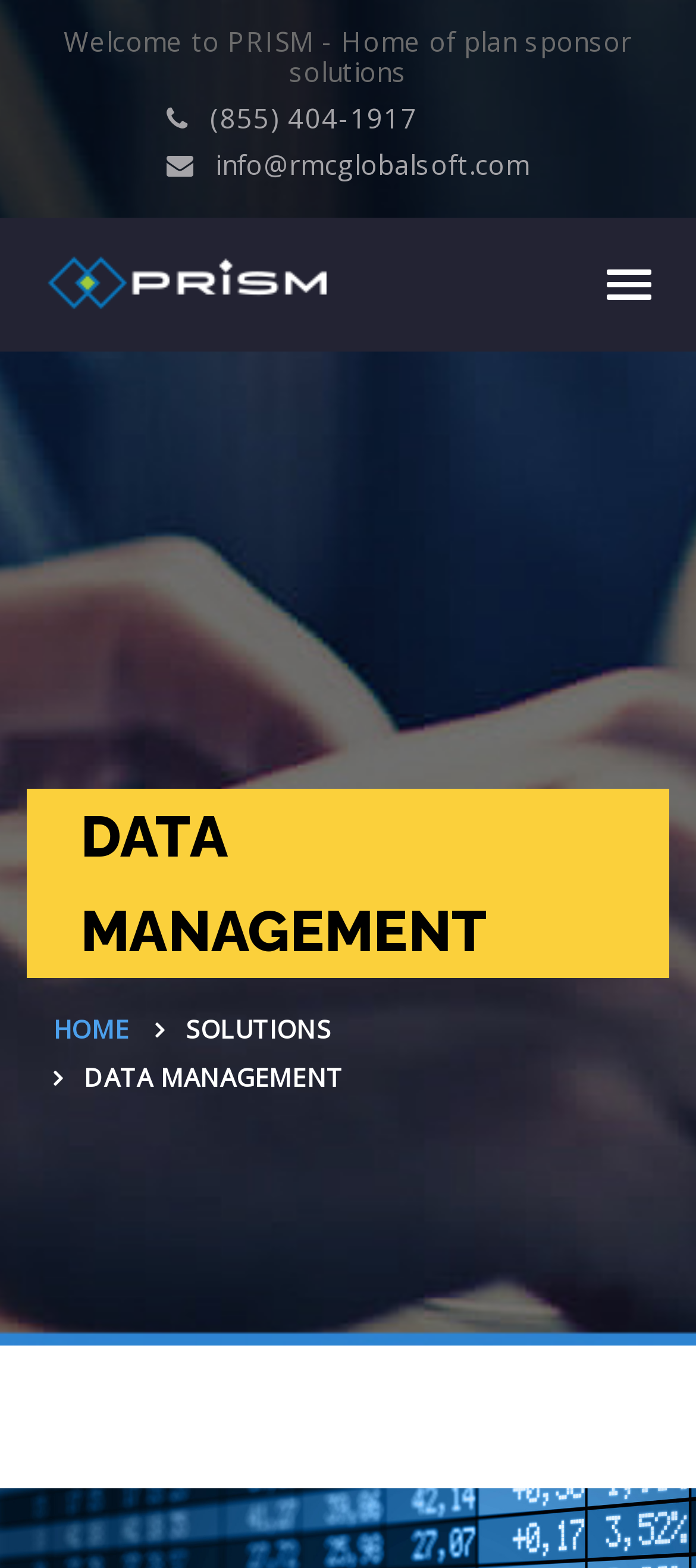Using details from the image, please answer the following question comprehensively:
Is the navigation menu expanded?

I found the state of the navigation menu by looking at the button element with the text 'Toggle navigation'. The 'expanded' property of this button is set to 'False', which means the navigation menu is not expanded.